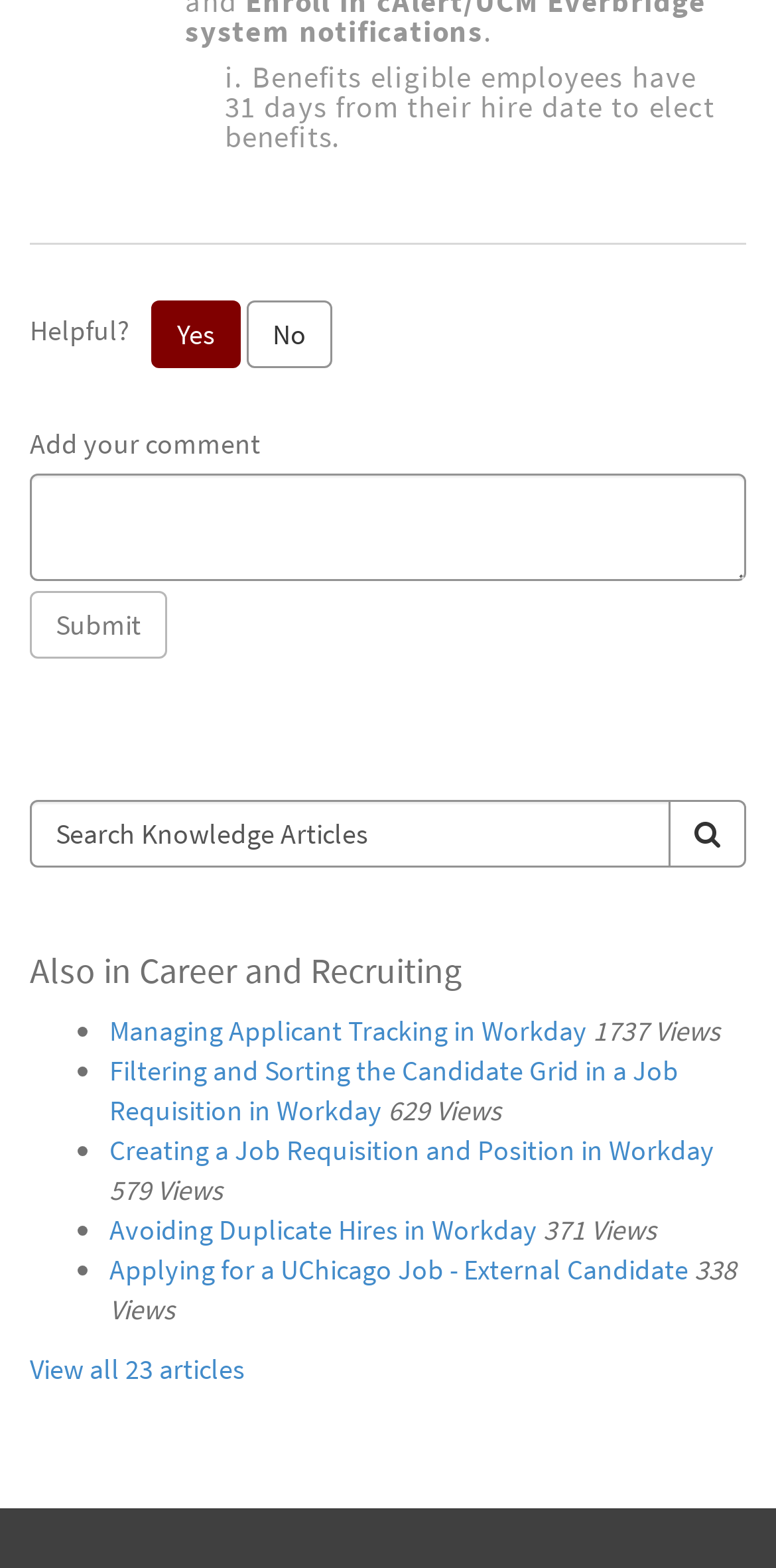Identify the bounding box for the UI element specified in this description: "Managing Applicant Tracking in Workday". The coordinates must be four float numbers between 0 and 1, formatted as [left, top, right, bottom].

[0.141, 0.646, 0.756, 0.668]